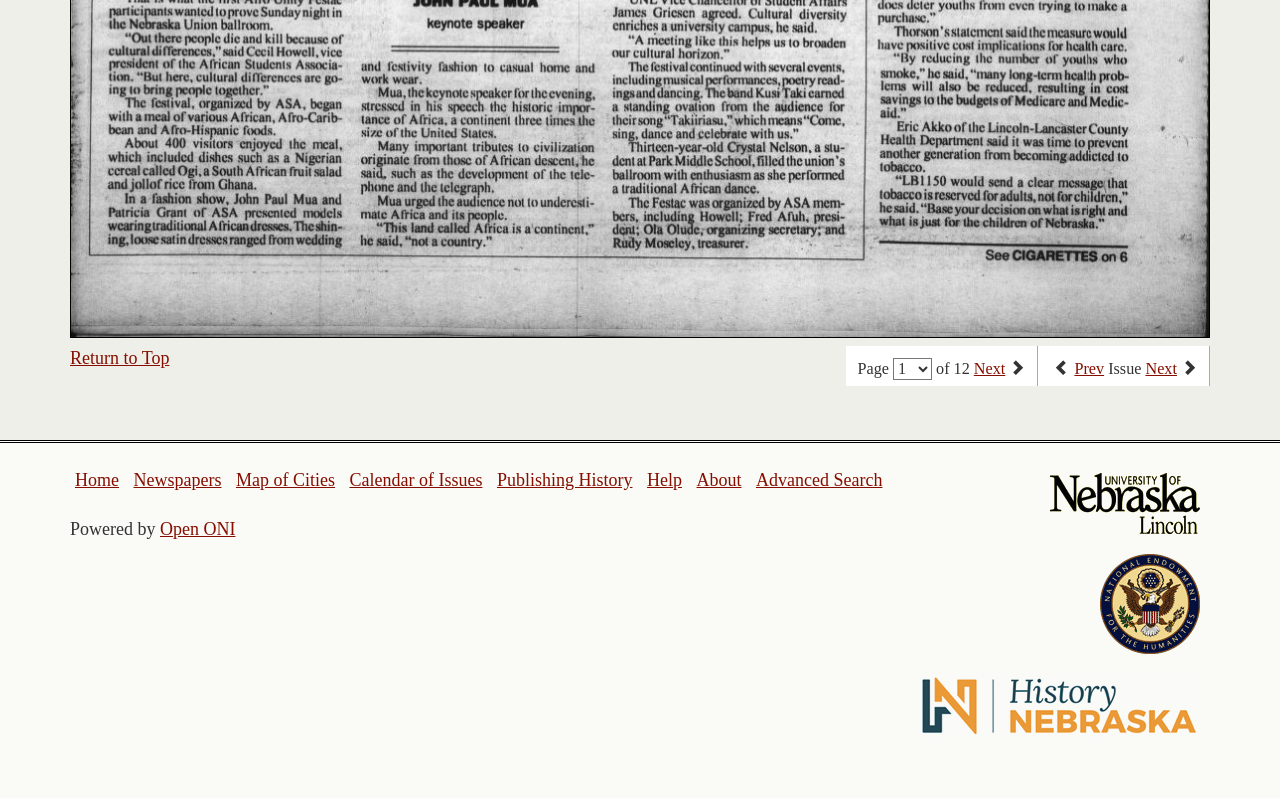Give a short answer to this question using one word or a phrase:
How many logos are there at the bottom?

3